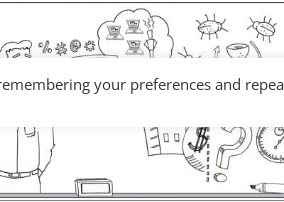What is implied by the sketches of charts and dollar signs?
Please answer using one word or phrase, based on the screenshot.

Finance or economic consideration